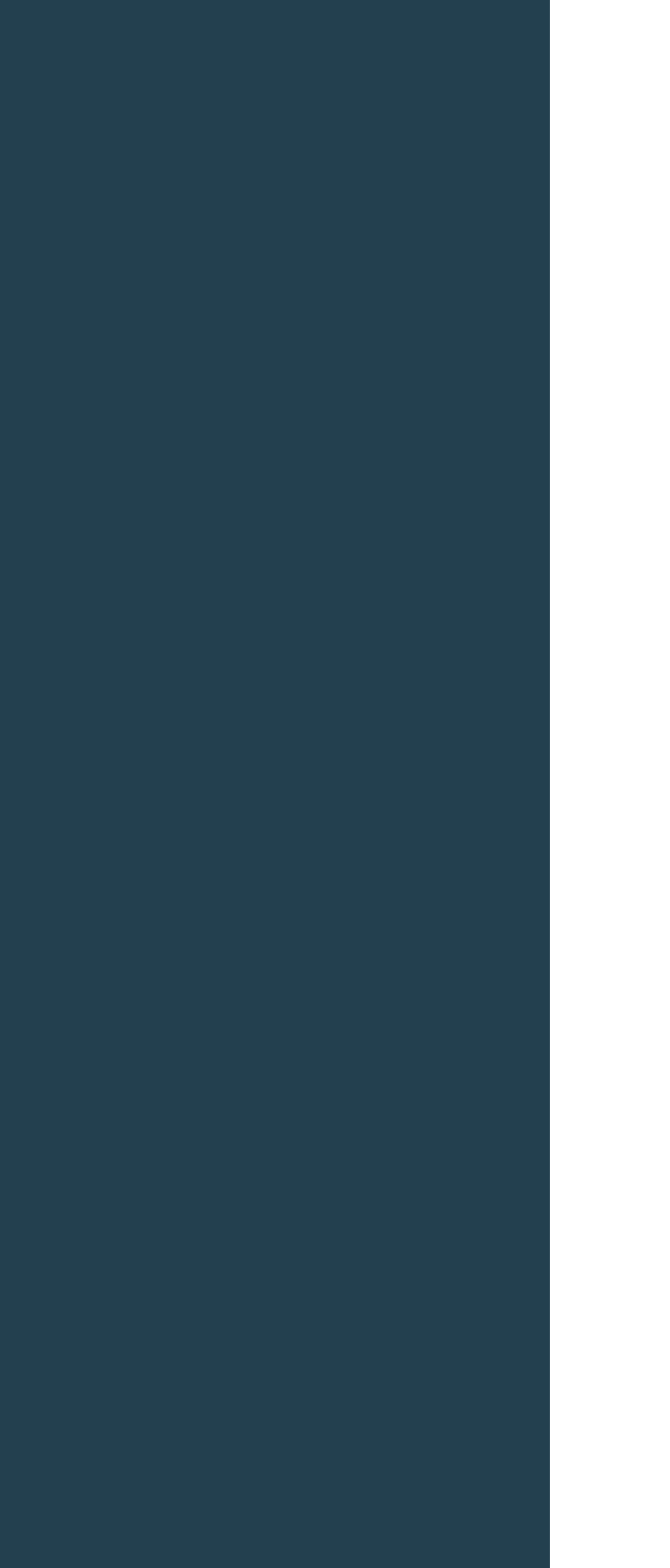What is the phone number?
Provide a one-word or short-phrase answer based on the image.

(319) 238-2386